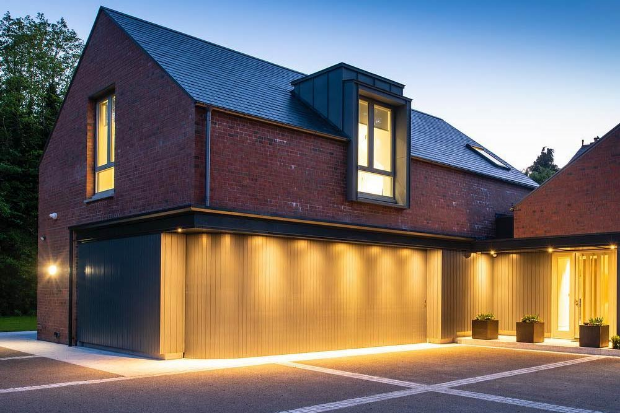Depict the image with a detailed narrative.

This stunning residential property features a stylish architectural design, characterized by a combination of brick and modern cladding. The garage, highlighted by elegant lighting, seamlessly integrates with the overall aesthetic of the home. Well-placed windows enhance the attractiveness of the facade, offering both natural light and a contemporary feel. The meticulous attention to detail in construction reflects the bespoke quality of the design, aimed to complement the surrounding landscape. The illuminated driveway invites a warm, welcoming ambiance, showcasing the homeowner's commitment to creating an inviting and luxurious living space.